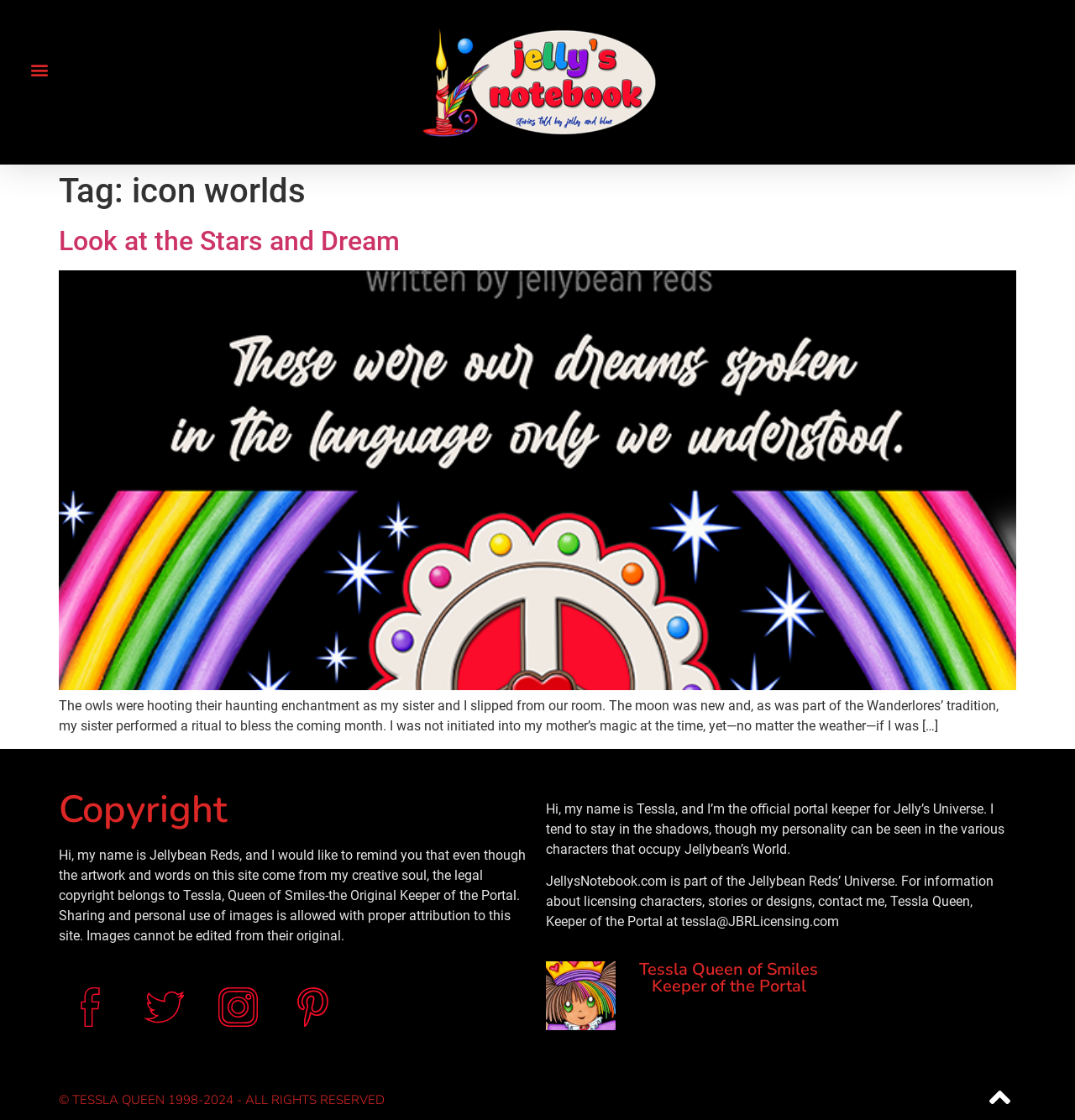Please give a one-word or short phrase response to the following question: 
What social media platforms are linked on the webpage?

Facebook, Twitter, Instagram, Pinterest